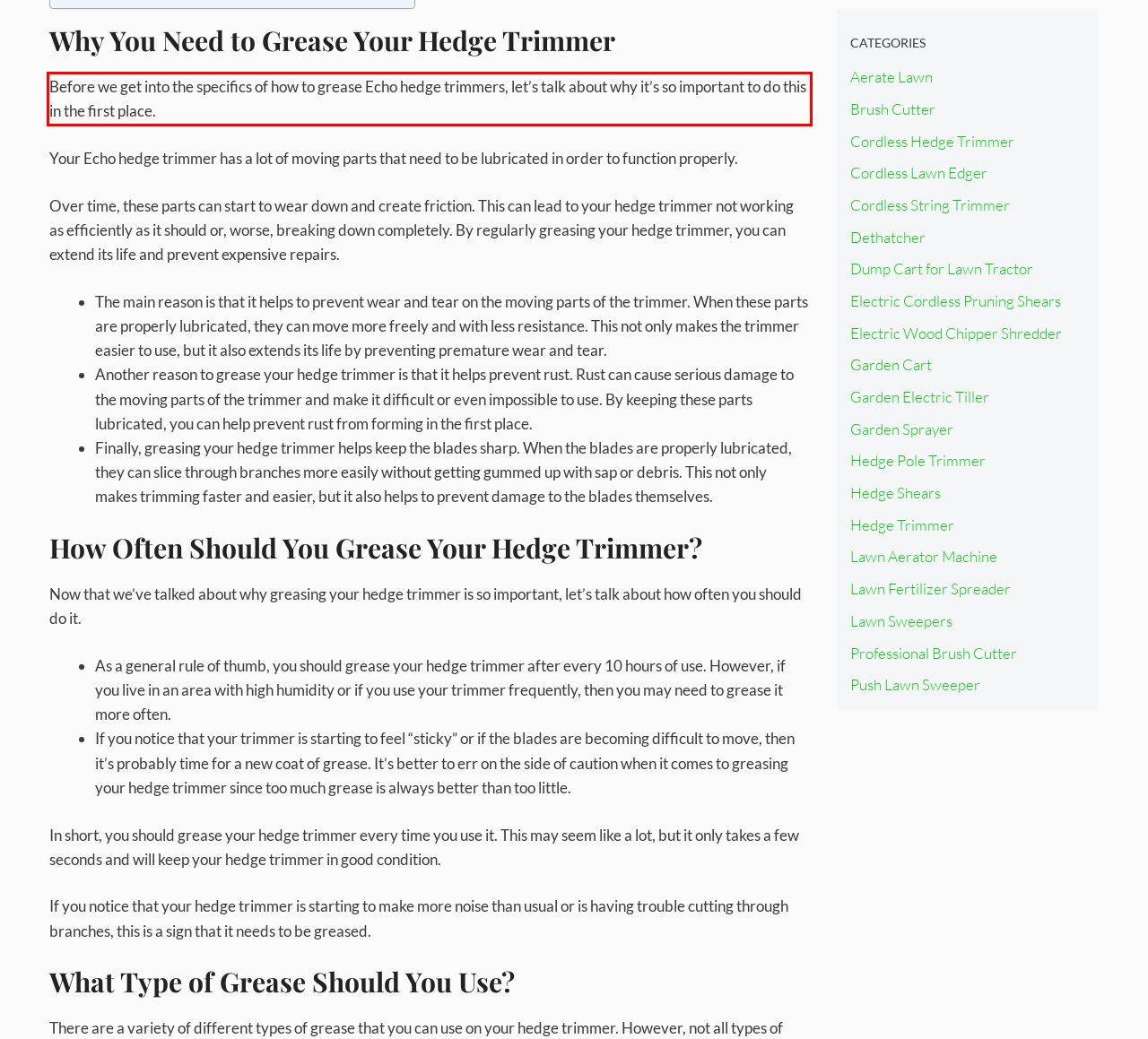Please perform OCR on the UI element surrounded by the red bounding box in the given webpage screenshot and extract its text content.

Before we get into the specifics of how to grease Echo hedge trimmers, let’s talk about why it’s so important to do this in the first place.